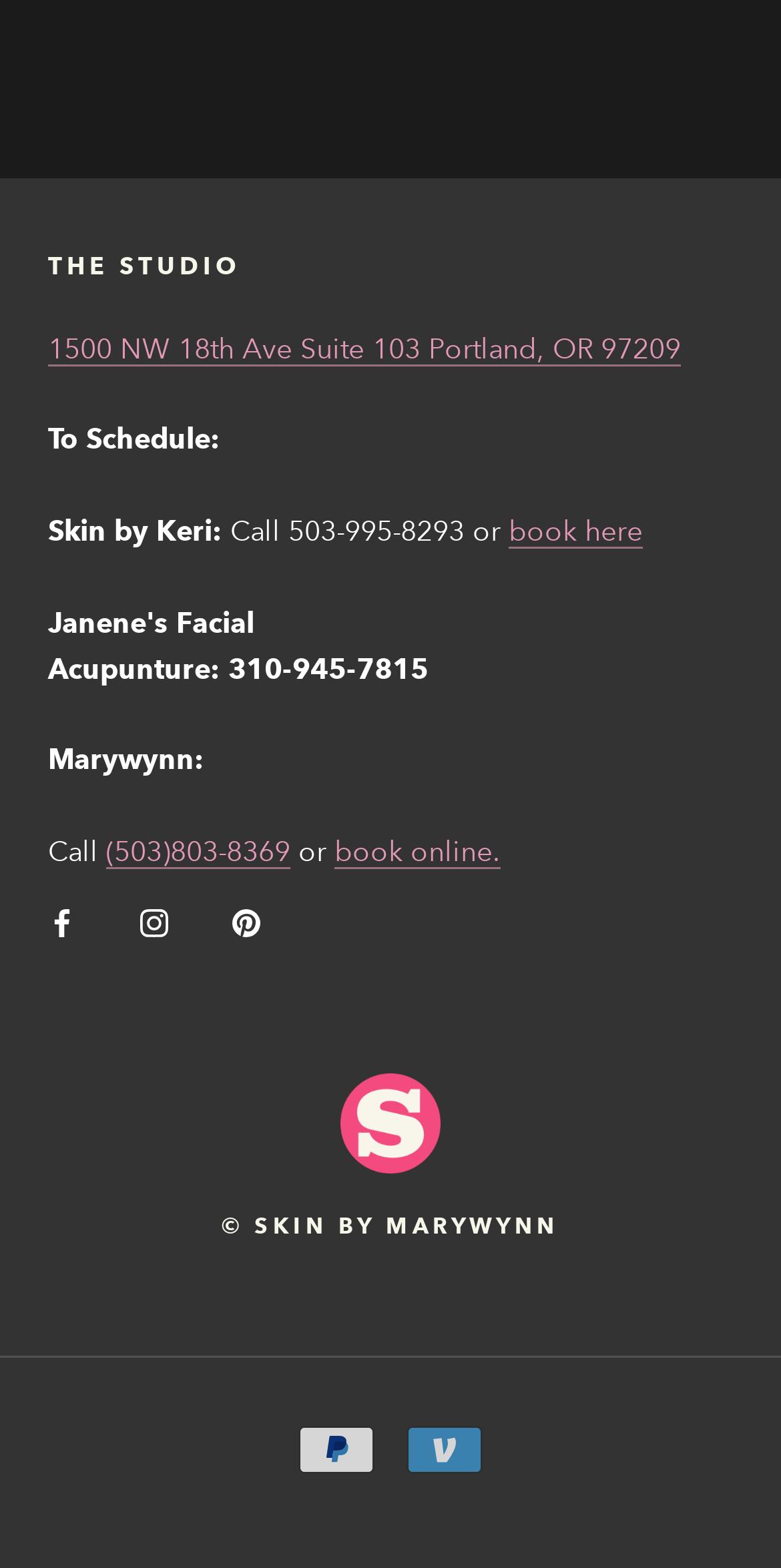Reply to the question with a single word or phrase:
What is the studio's address?

1500 NW 18th Ave Suite 103 Portland, OR 97209